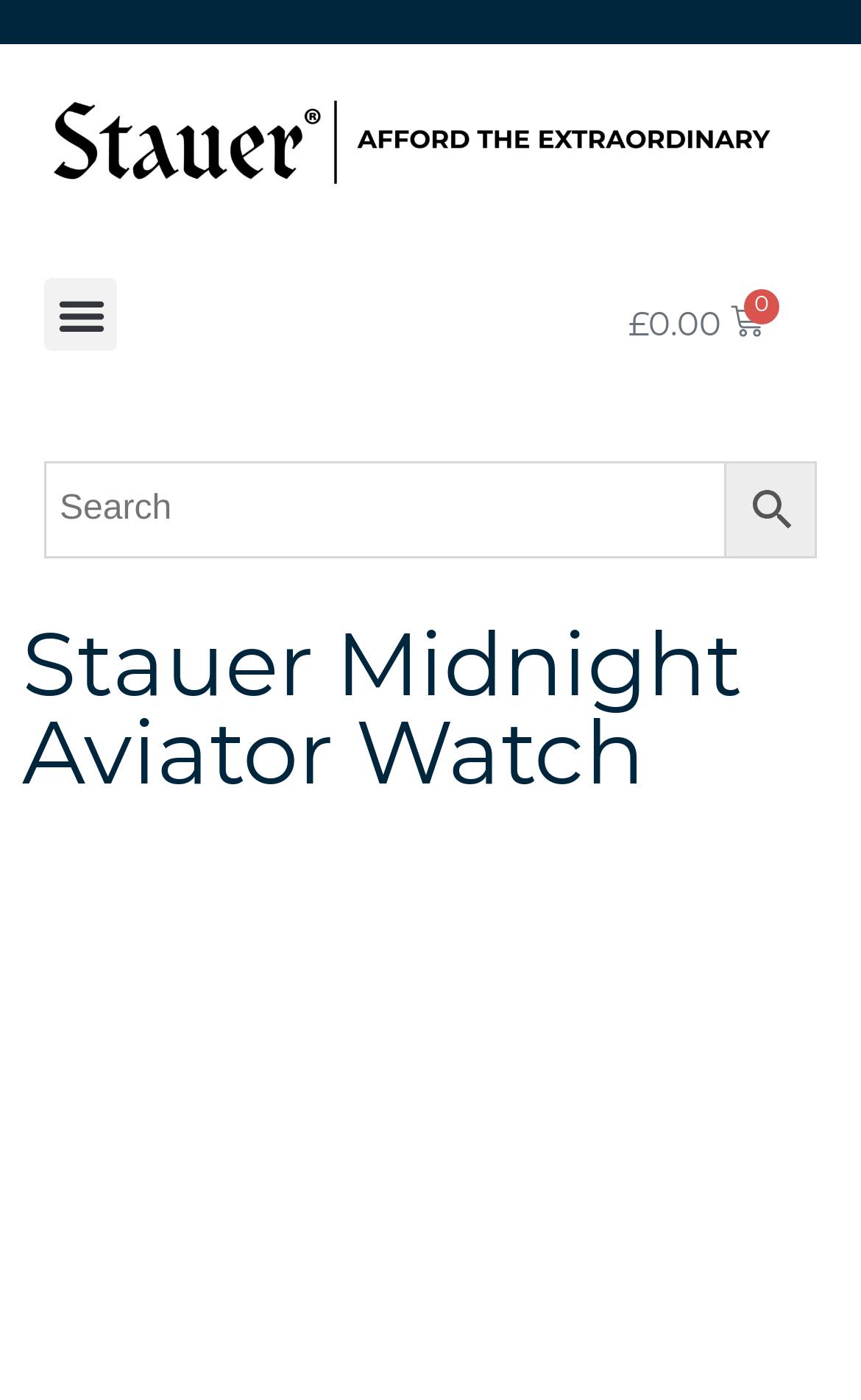Is there a search function on the webpage?
Provide an in-depth answer to the question, covering all aspects.

I found the answer by looking at the search element on the webpage. There is a search box with a placeholder text 'Search', indicating that the webpage has a search function.